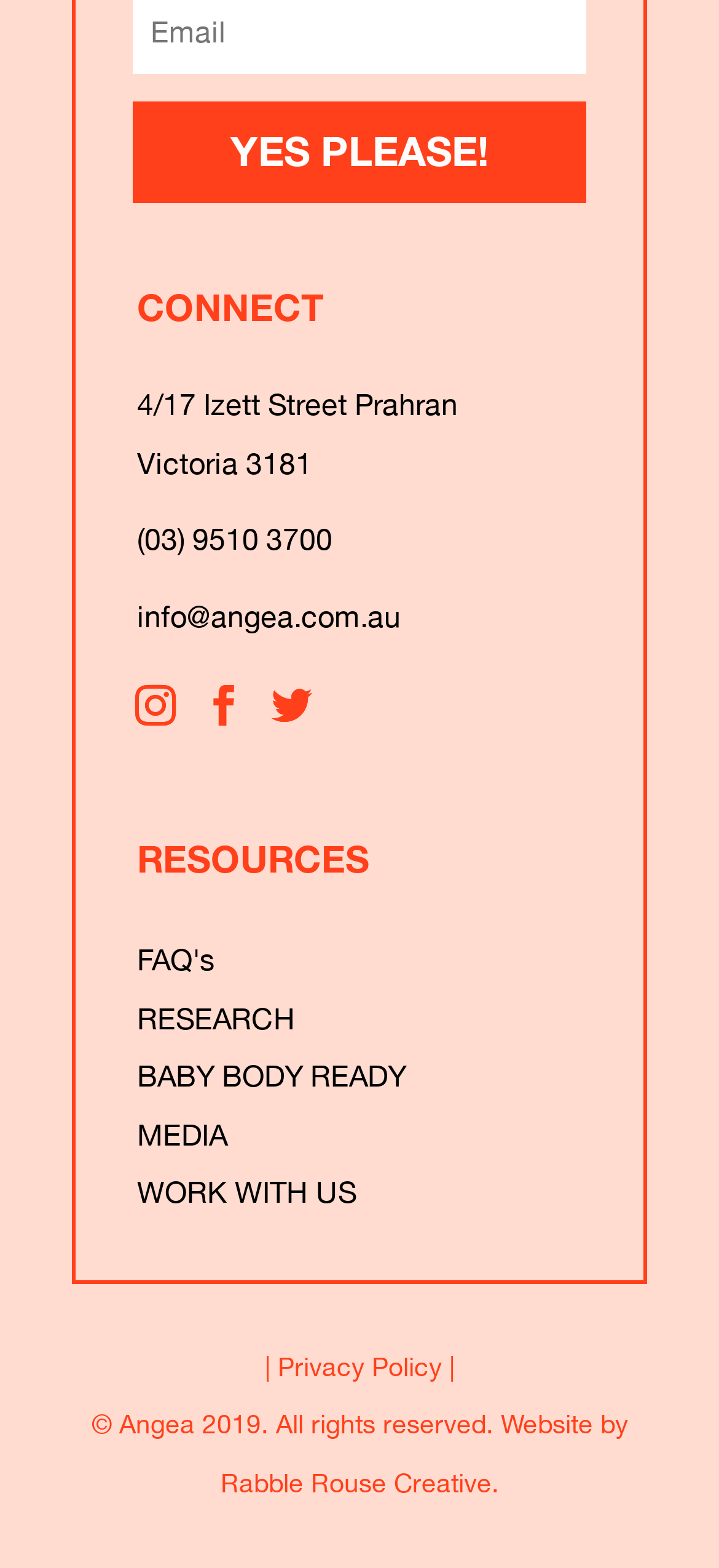Identify the bounding box of the UI element described as follows: "FAQ's". Provide the coordinates as four float numbers in the range of 0 to 1 [left, top, right, bottom].

[0.149, 0.597, 0.339, 0.629]